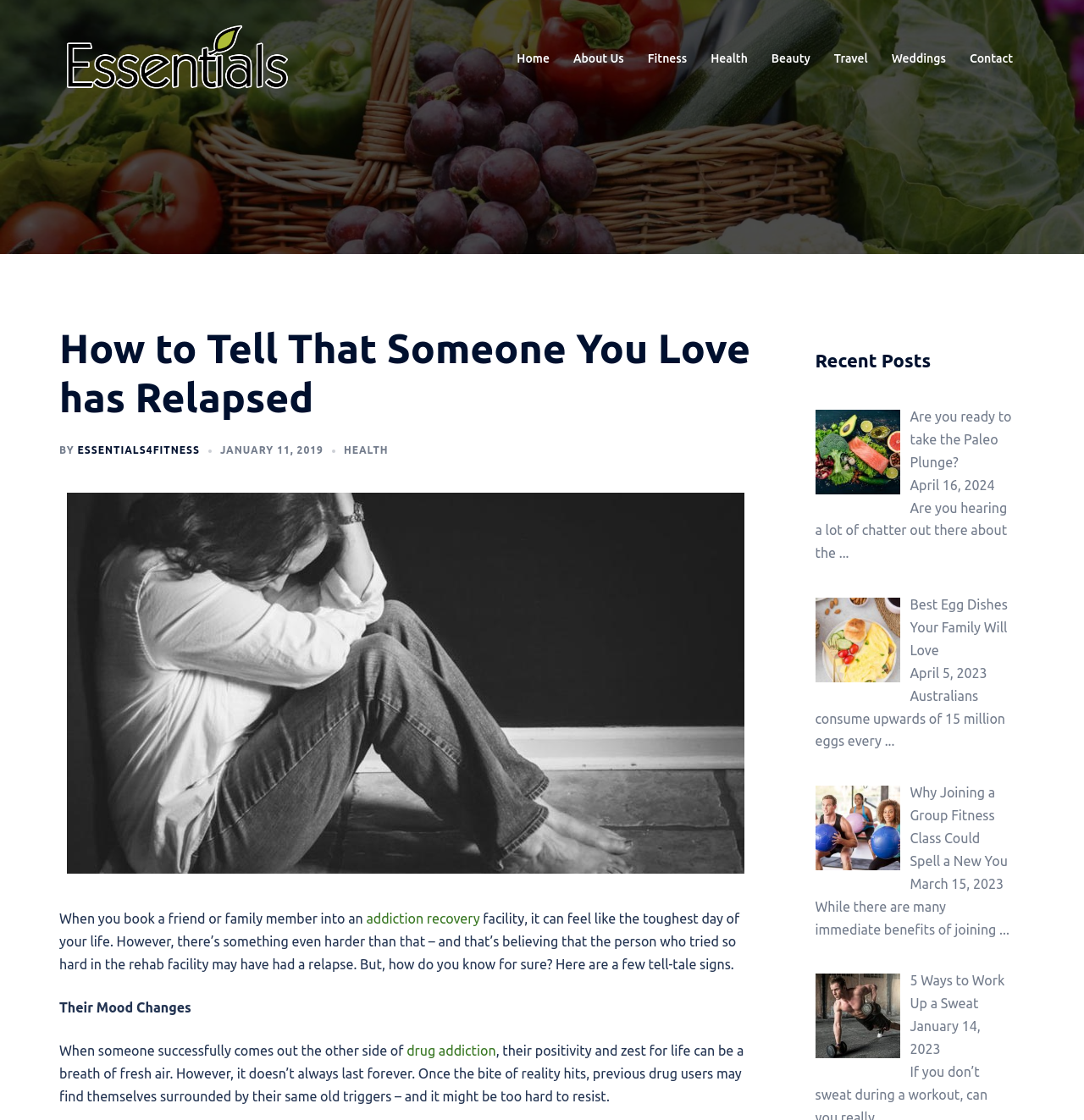Find the bounding box of the UI element described as: "About Us". The bounding box coordinates should be given as four float values between 0 and 1, i.e., [left, top, right, bottom].

[0.529, 0.044, 0.576, 0.062]